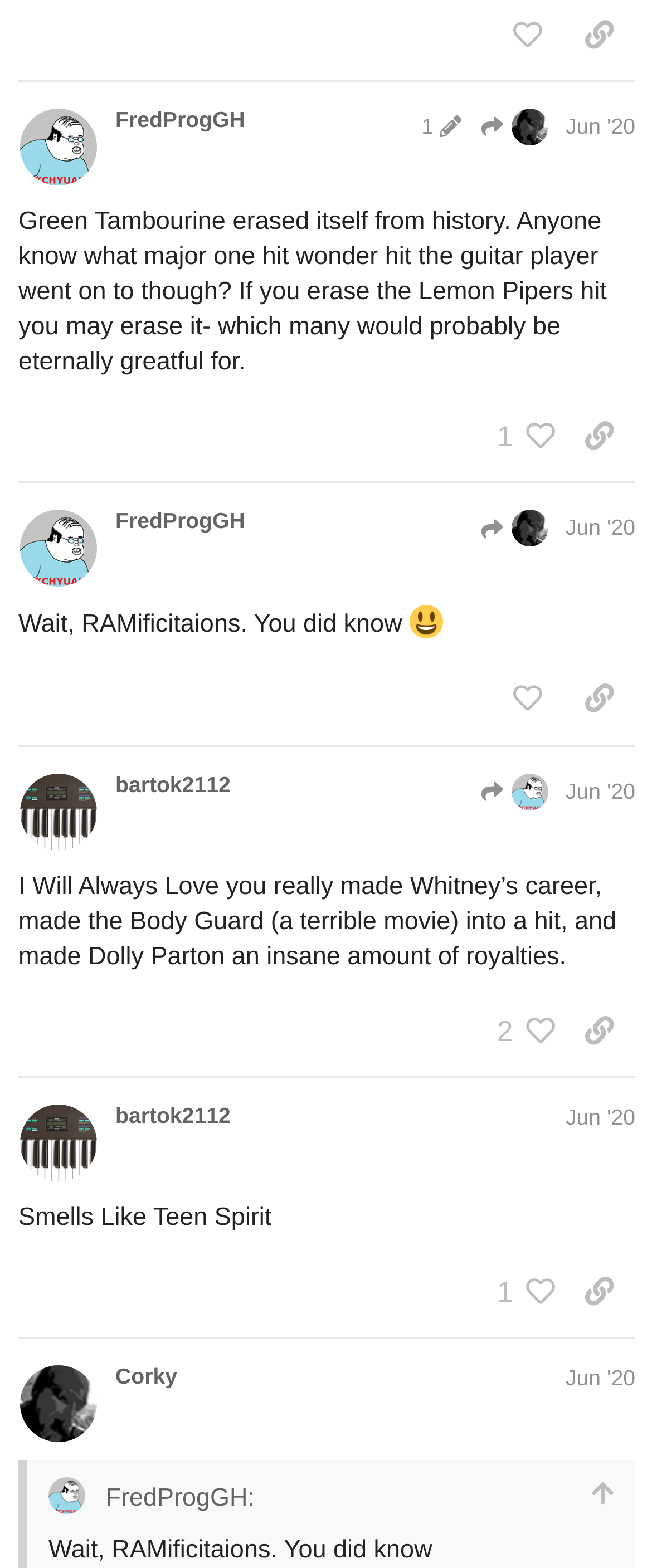Specify the bounding box coordinates of the region I need to click to perform the following instruction: "like this post". The coordinates must be four float numbers in the range of 0 to 1, i.e., [left, top, right, bottom].

[0.753, 0.426, 0.864, 0.466]